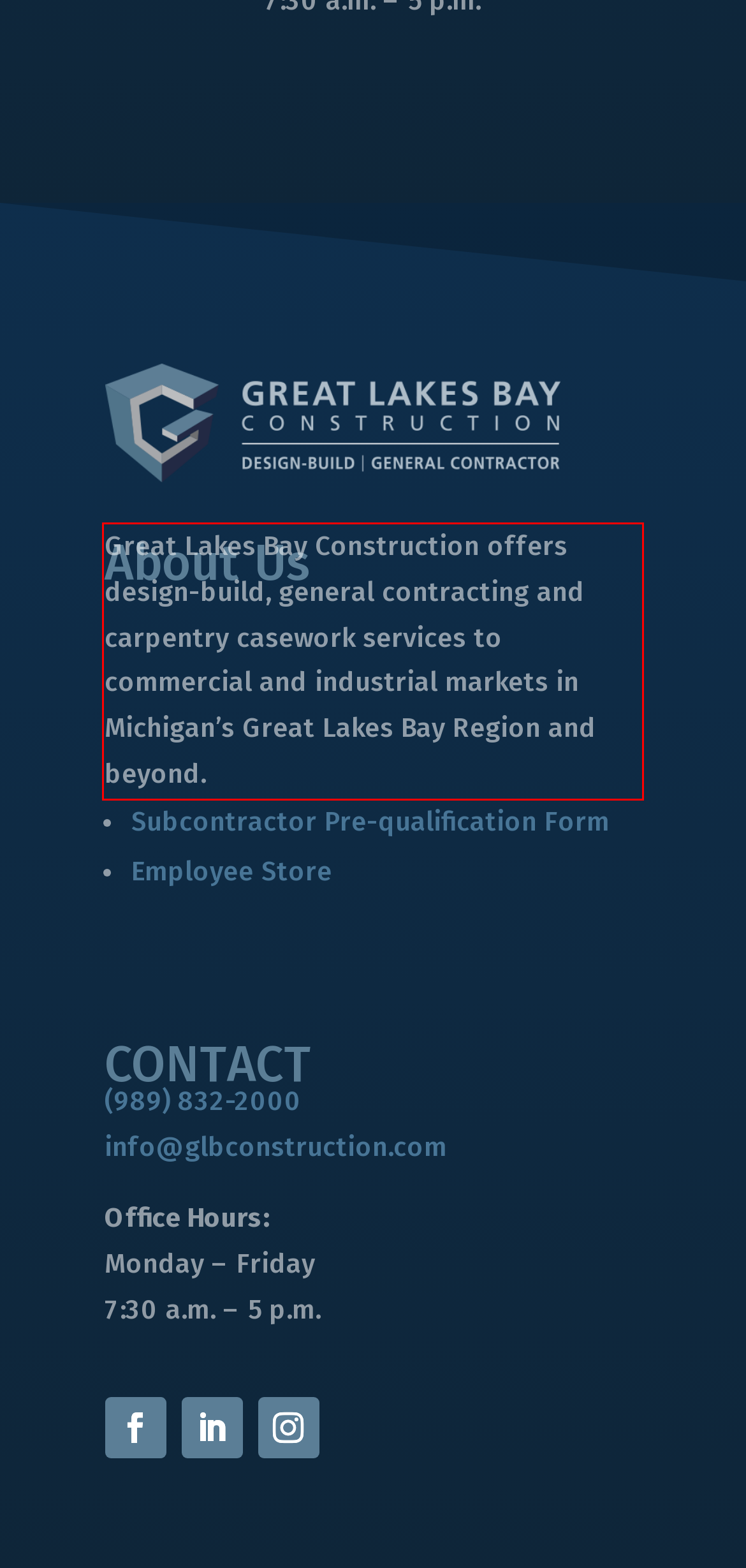Please perform OCR on the text within the red rectangle in the webpage screenshot and return the text content.

Great Lakes Bay Construction offers design-build, general contracting and carpentry casework services to commercial and industrial markets in Michigan’s Great Lakes Bay Region and beyond.